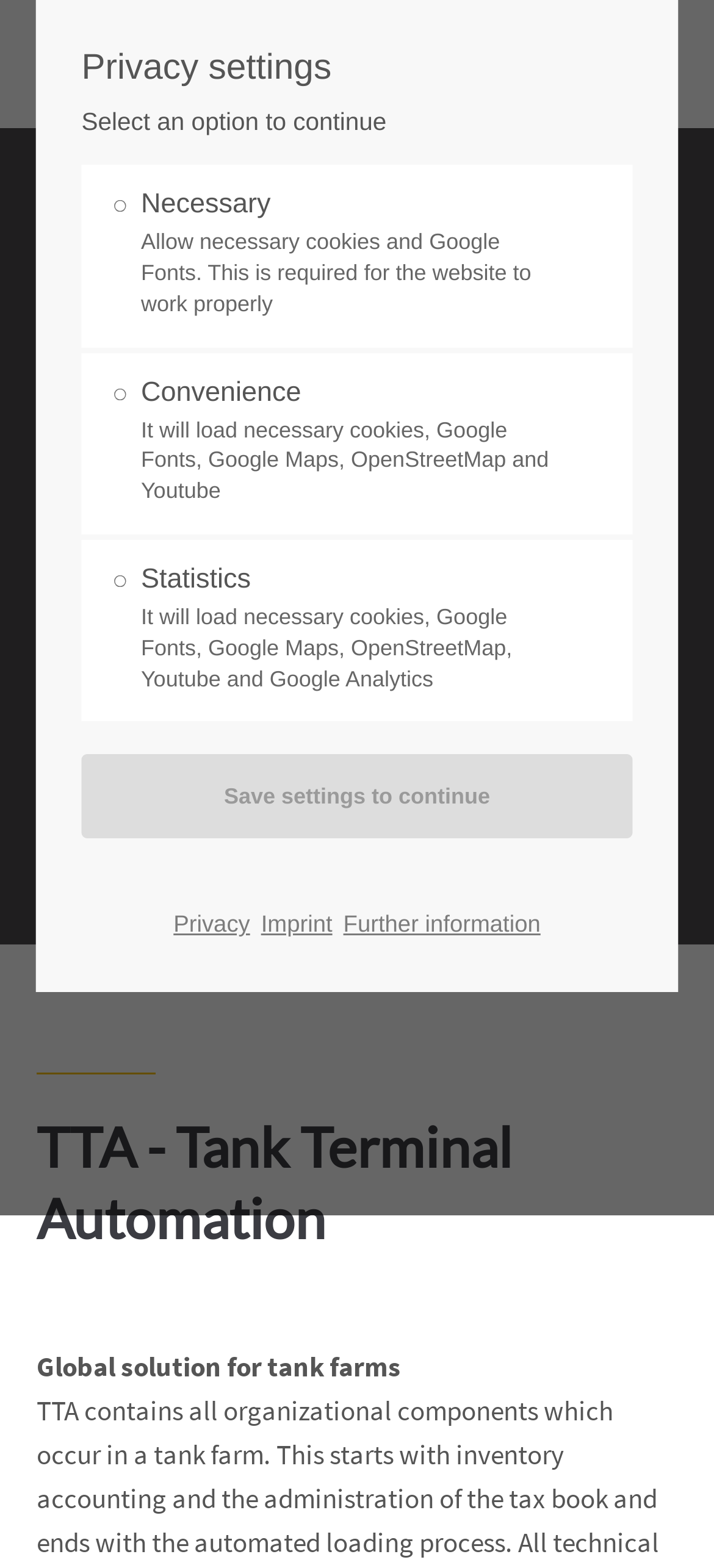Provide a brief response in the form of a single word or phrase:
How many radio options are available for privacy settings?

Three